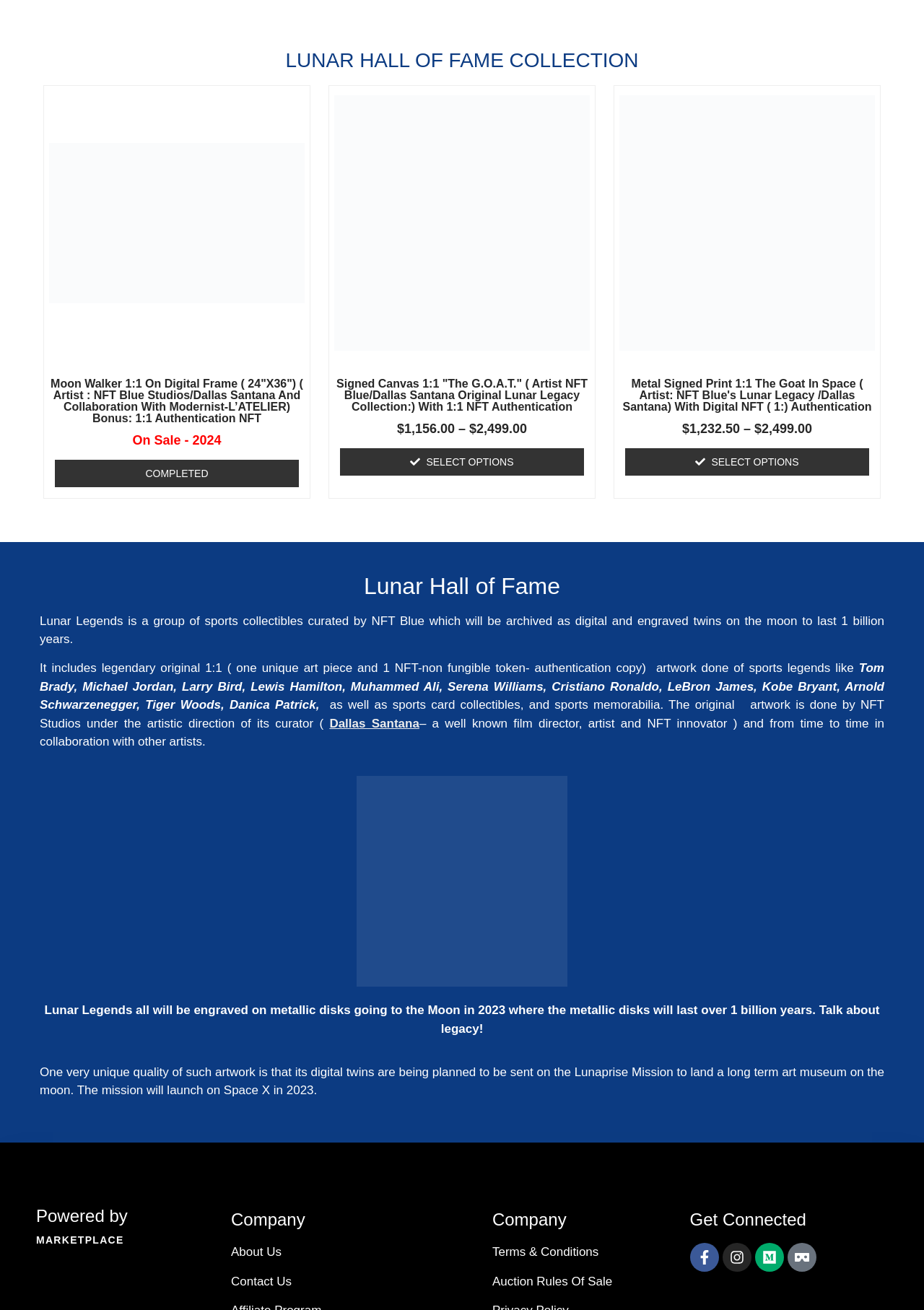Identify the bounding box coordinates of the clickable region necessary to fulfill the following instruction: "Read more about Moon Walker 1:1 On Digital Frame". The bounding box coordinates should be four float numbers between 0 and 1, i.e., [left, top, right, bottom].

[0.059, 0.351, 0.323, 0.372]